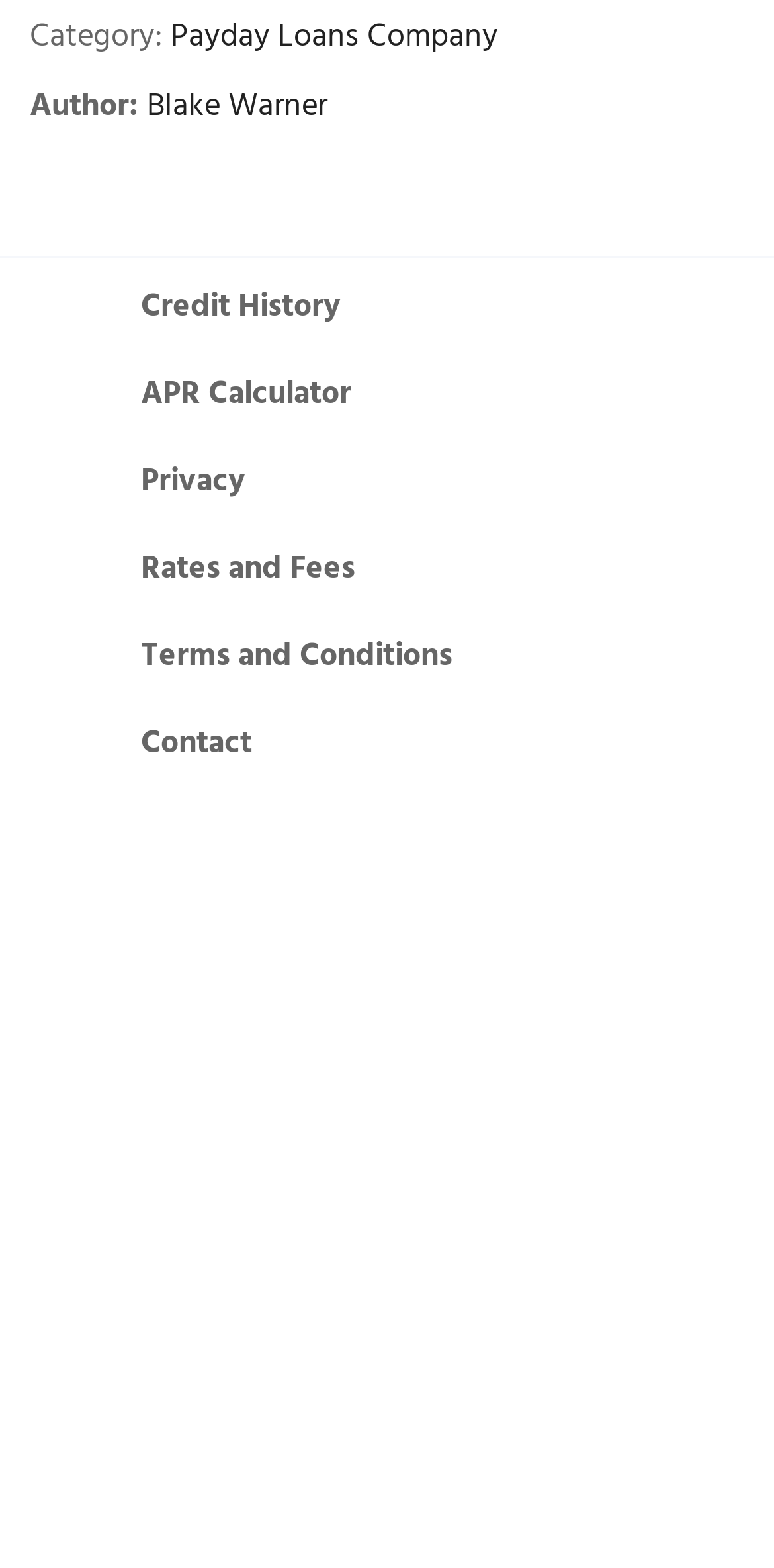Answer briefly with one word or phrase:
Who is the author of the webpage?

Blake Warner